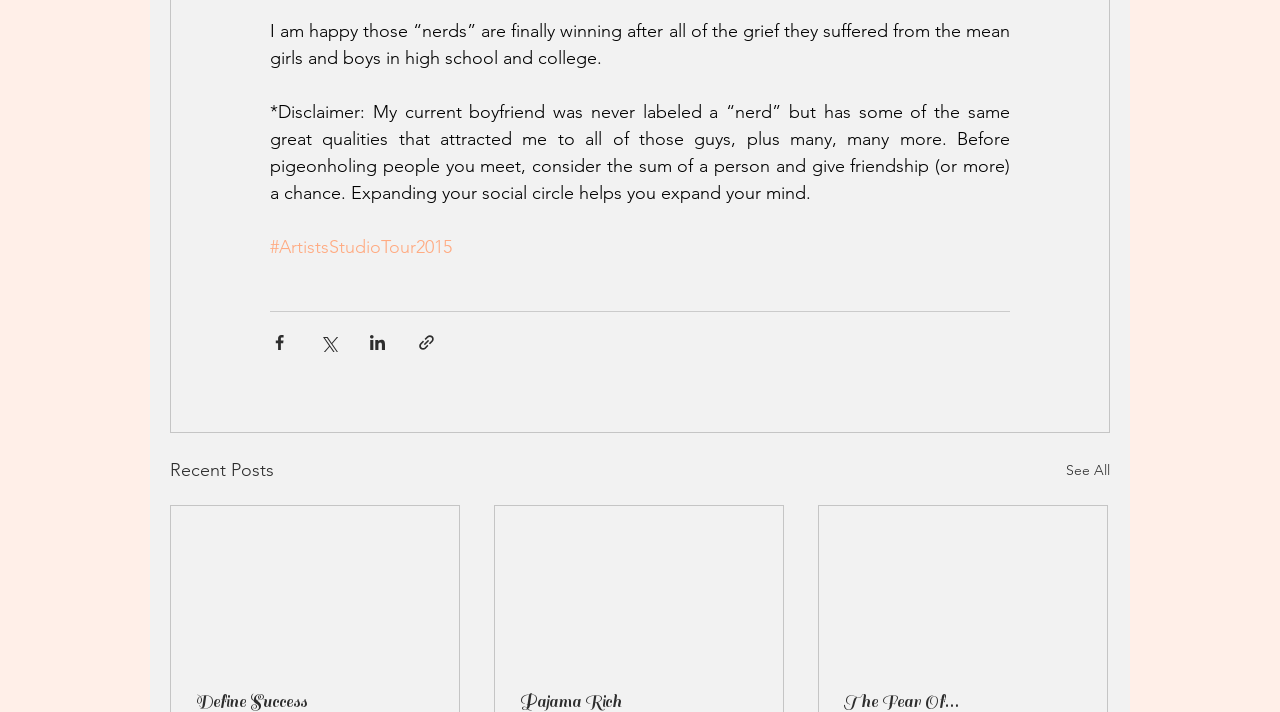How many social media platforms are available for sharing?
Carefully analyze the image and provide a detailed answer to the question.

There are four buttons available for sharing, namely 'Share via Facebook', 'Share via Twitter', 'Share via LinkedIn', and 'Share via link'.